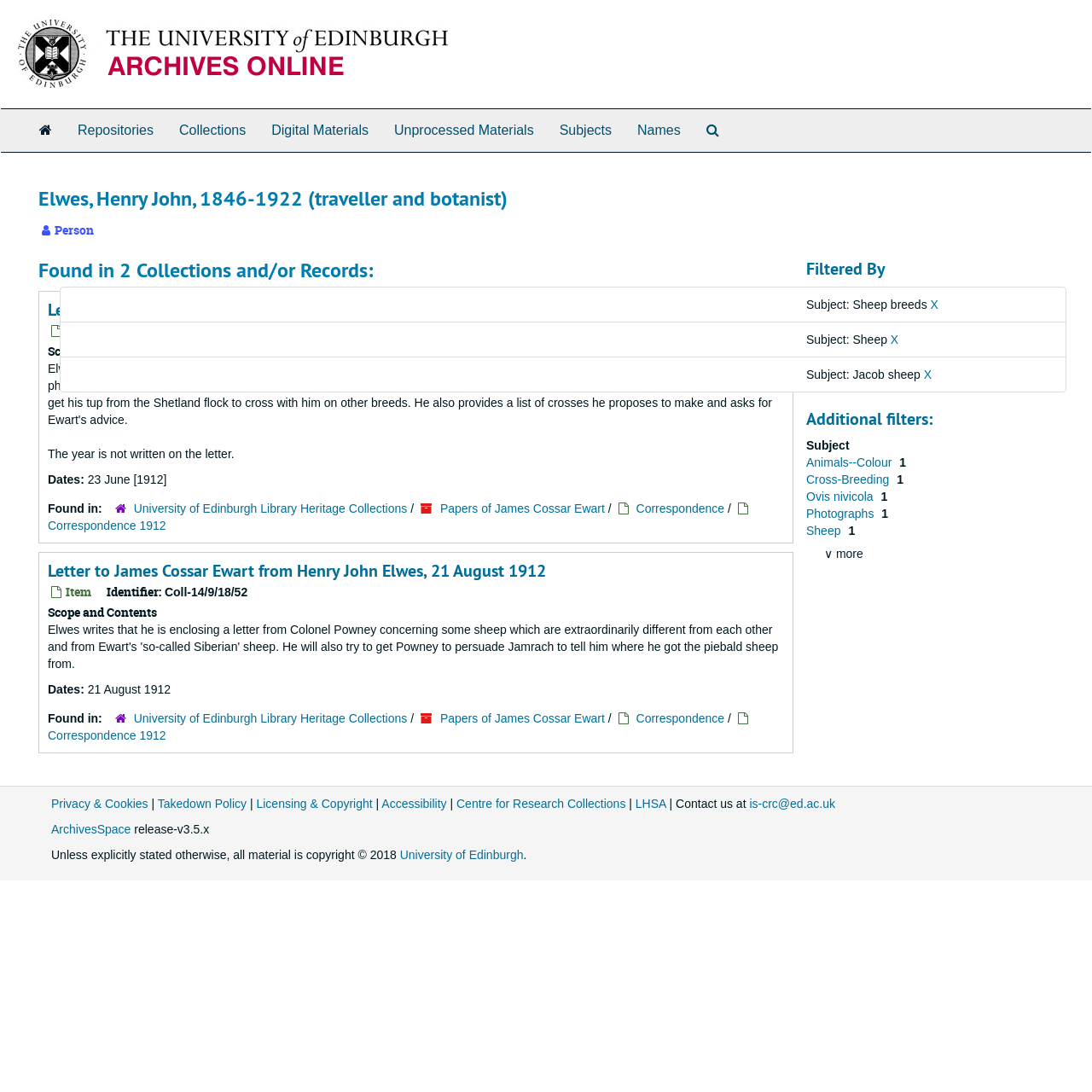What is the name of the library heritage collections where the papers of James Cossar Ewart are found?
Refer to the image and answer the question using a single word or phrase.

University of Edinburgh Library Heritage Collections